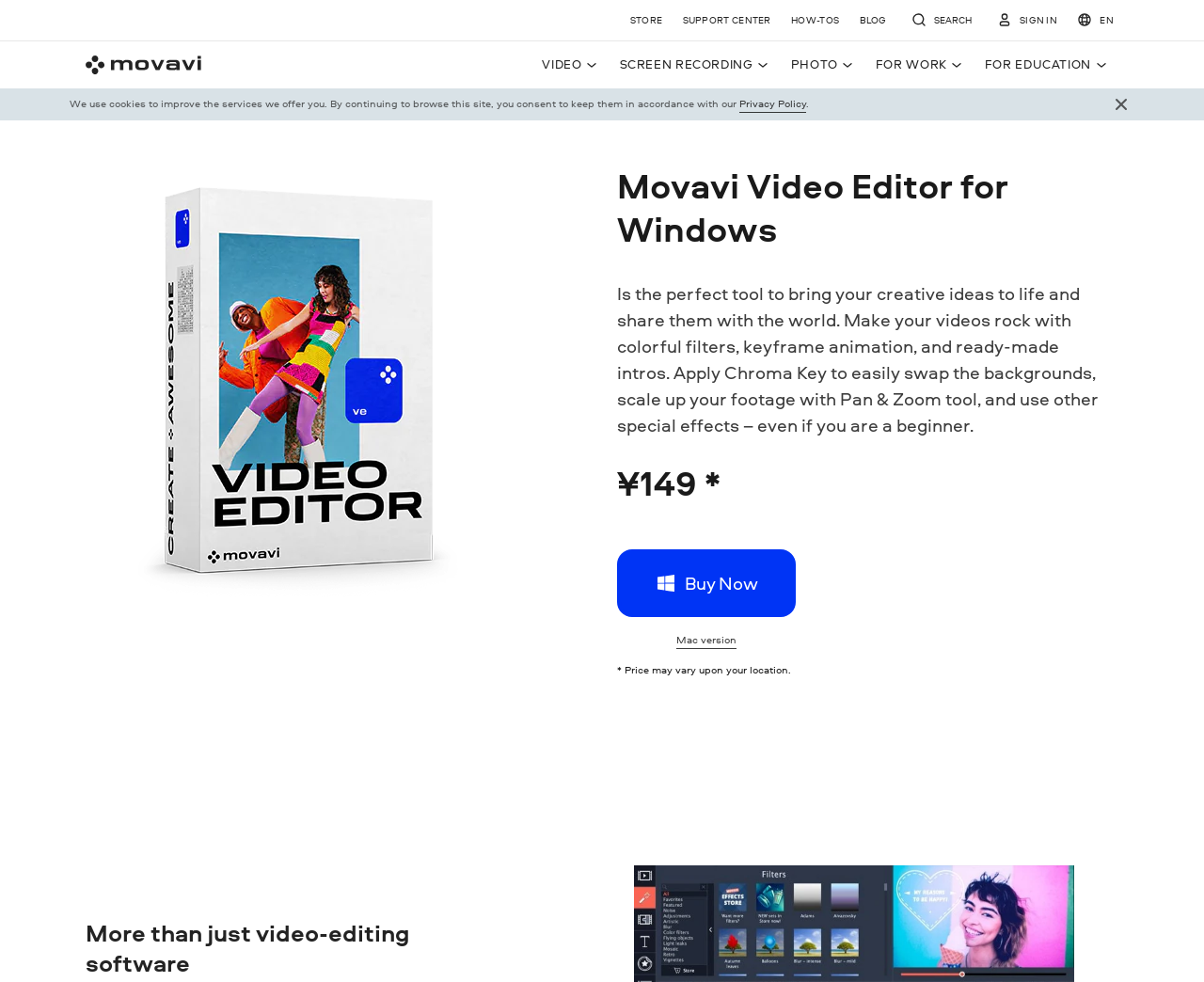Give a one-word or one-phrase response to the question:
What is the main function of the 'Menu item Video' button?

Video editing